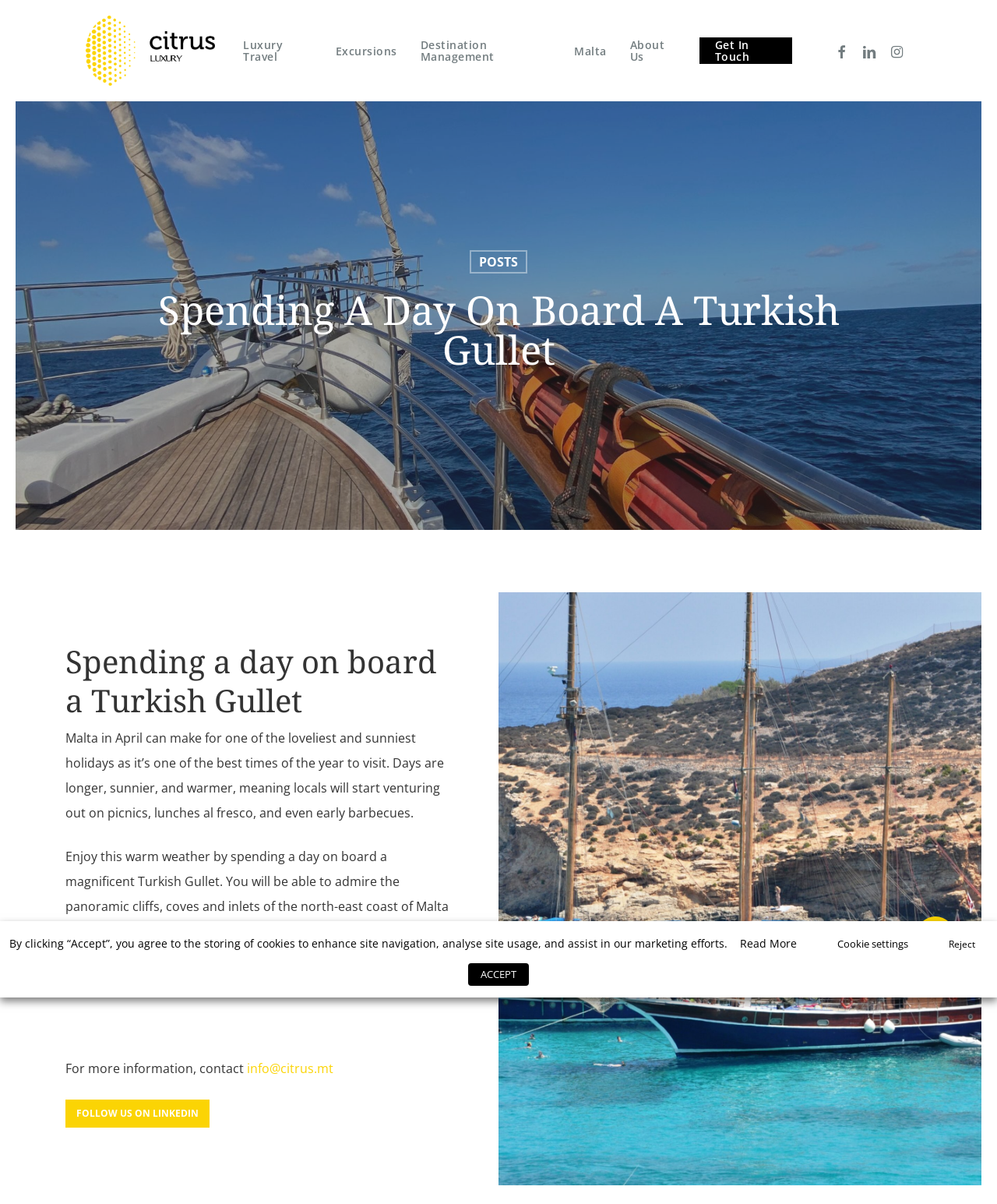Please determine the bounding box coordinates, formatted as (top-left x, top-left y, bottom-right x, bottom-right y), with all values as floating point numbers between 0 and 1. Identify the bounding box of the region described as: Get In Touch

[0.701, 0.032, 0.795, 0.052]